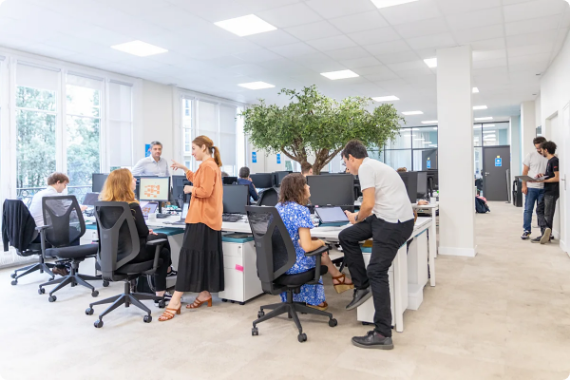Answer the question below with a single word or a brief phrase: 
Is the office space dimly lit?

No